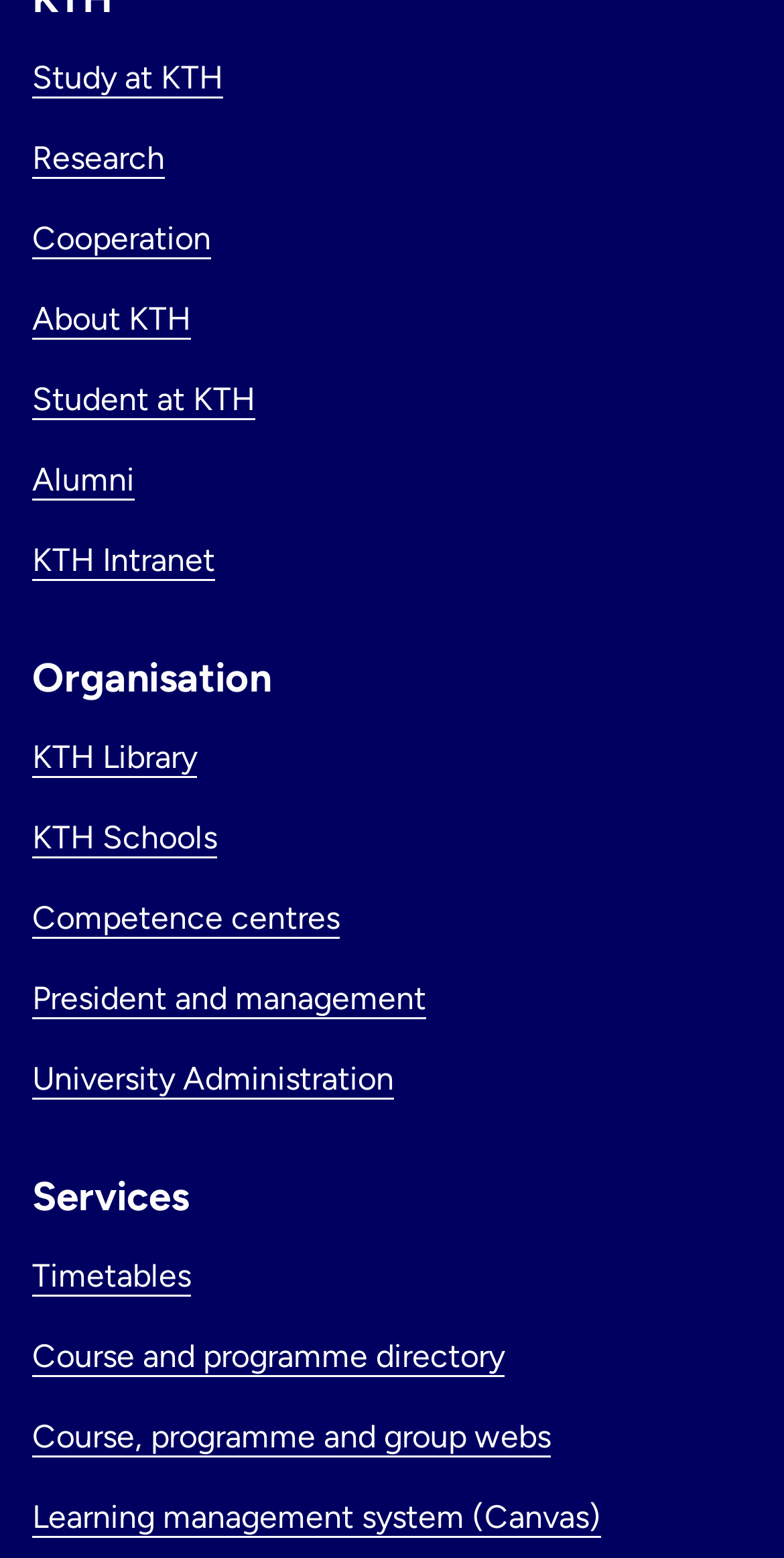Determine the coordinates of the bounding box that should be clicked to complete the instruction: "Learn about the university's organisation". The coordinates should be represented by four float numbers between 0 and 1: [left, top, right, bottom].

[0.041, 0.417, 0.959, 0.453]